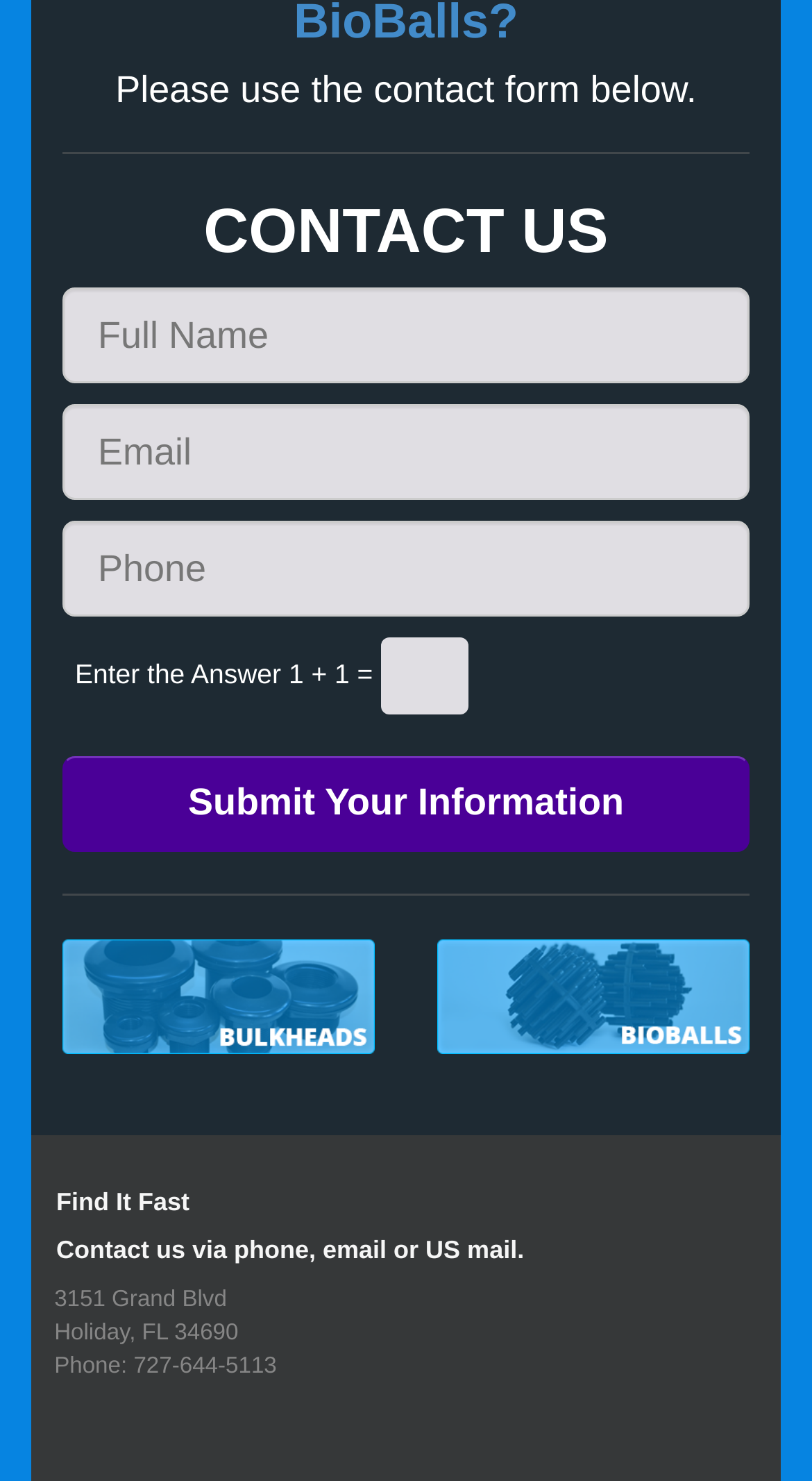Provide the bounding box coordinates of the HTML element this sentence describes: "Submit Your Information".

[0.077, 0.511, 0.923, 0.575]